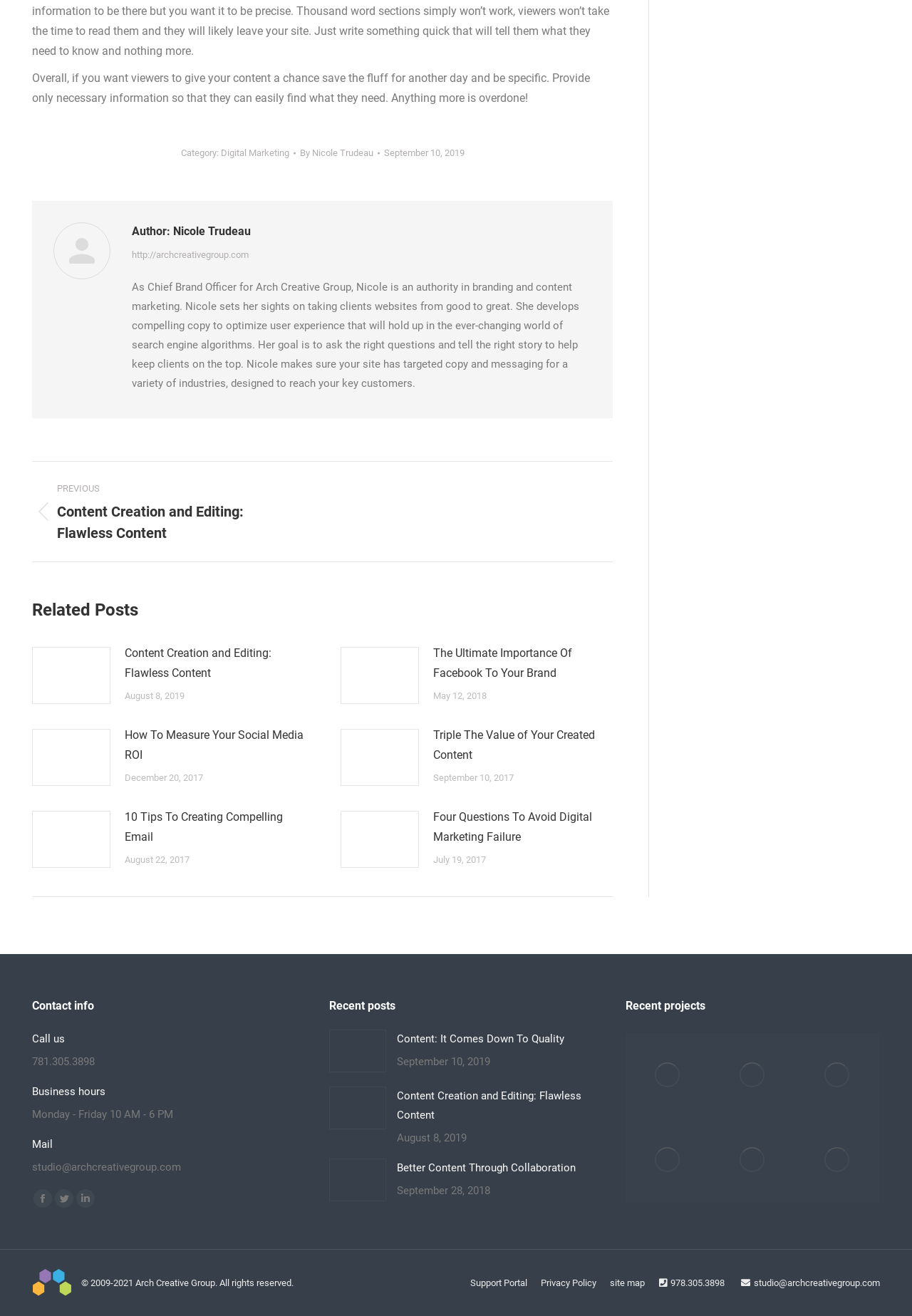Identify the bounding box coordinates for the UI element described as: "Digital Marketing".

[0.242, 0.112, 0.317, 0.12]